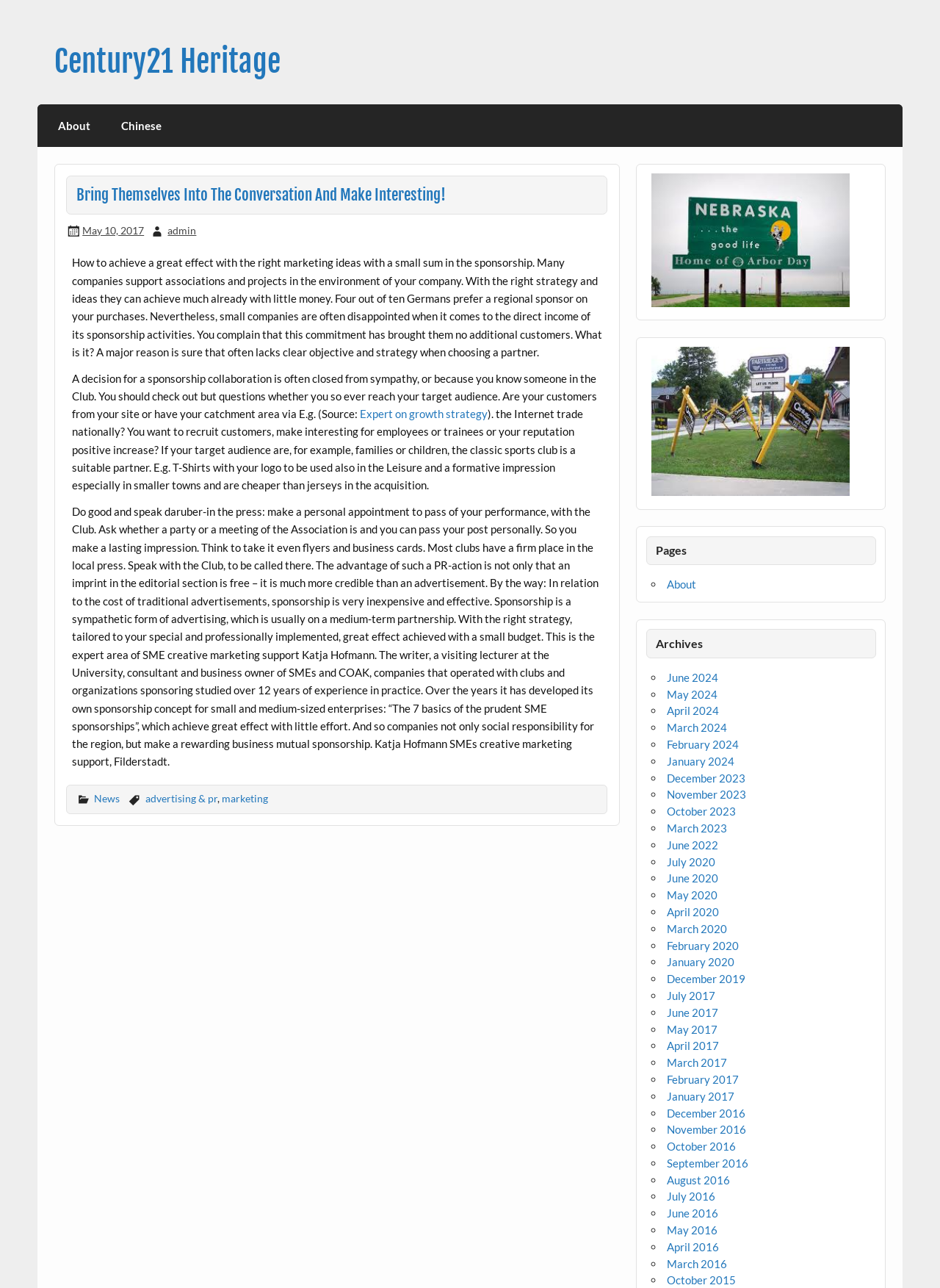What is the category of the link 'advertising & pr'?
Could you give a comprehensive explanation in response to this question?

The link 'advertising & pr' is categorized under 'marketing' based on its context and the other links nearby, such as 'News' and 'marketing'.